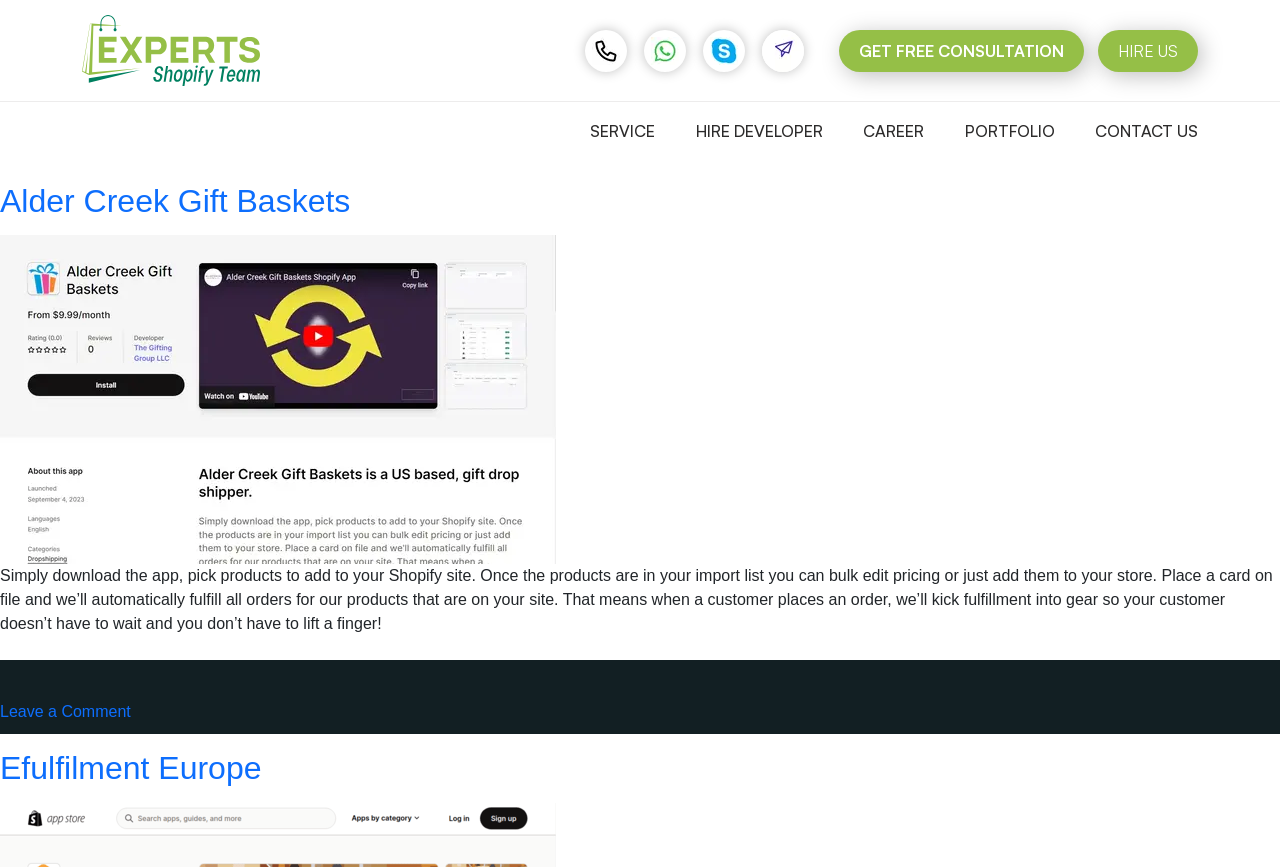Provide a short answer using a single word or phrase for the following question: 
What is the company's service related to?

Shopify development